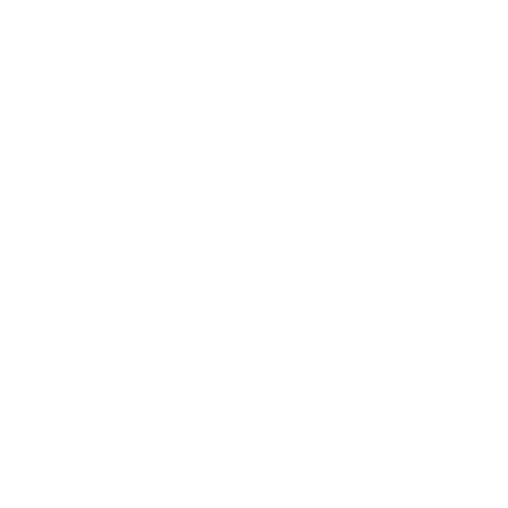Utilize the information from the image to answer the question in detail:
How much does the underwear set cost?

The caption provides the price of the underwear set, which is $29.62, making it an affordable and practical option for those seeking to enhance their athletic performance in chilly weather conditions.